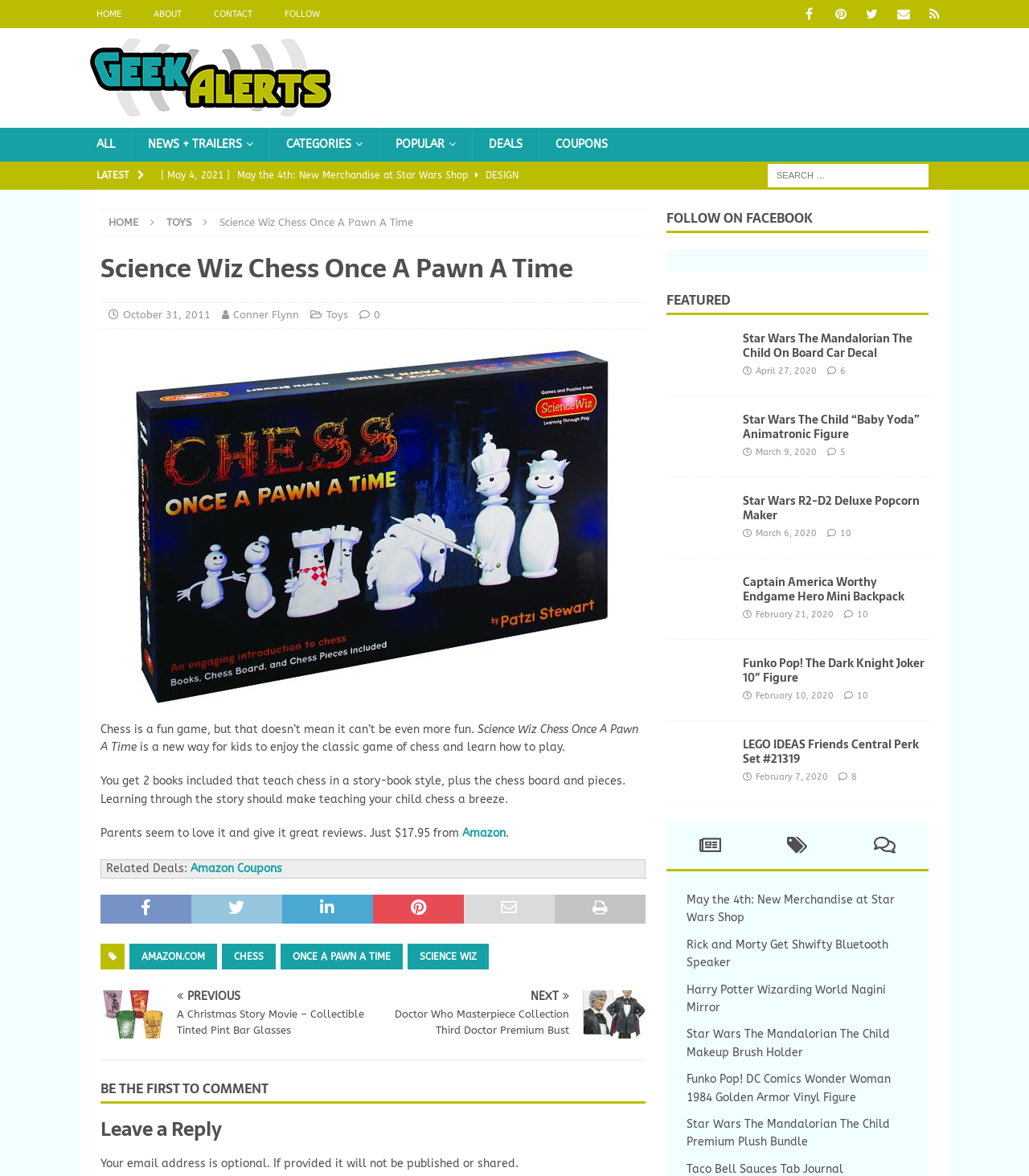What is the topic of the article? From the image, respond with a single word or brief phrase.

Chess